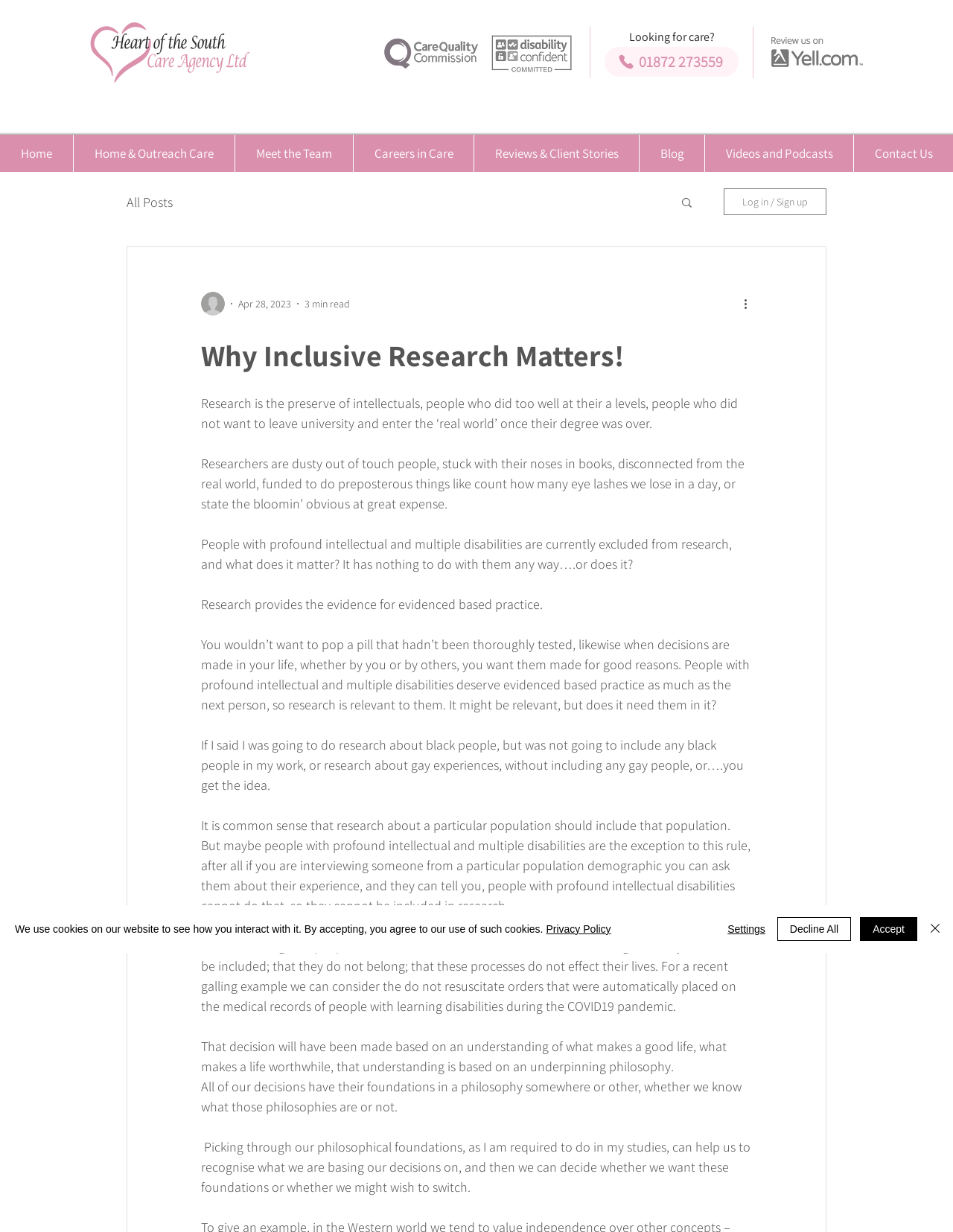Determine the coordinates of the bounding box that should be clicked to complete the instruction: "Click the 'Log in / Sign up' button". The coordinates should be represented by four float numbers between 0 and 1: [left, top, right, bottom].

[0.759, 0.153, 0.867, 0.175]